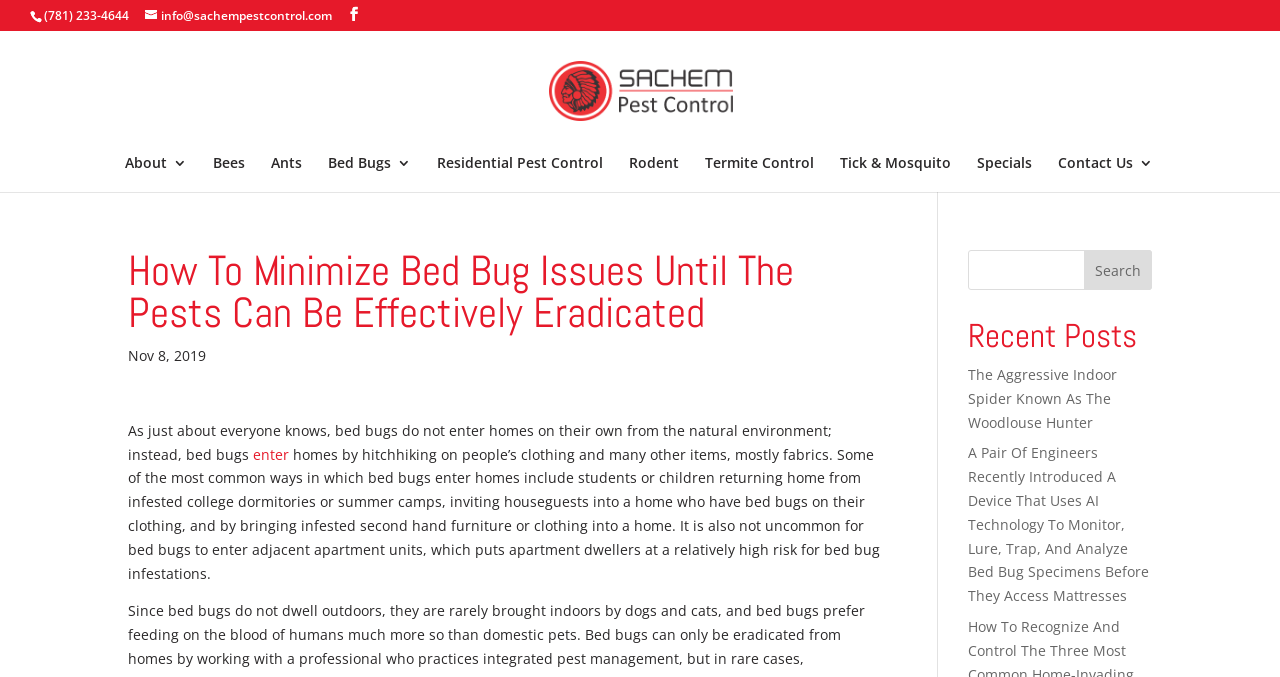Please find the bounding box coordinates of the element that you should click to achieve the following instruction: "send email to Sachem Pest Control". The coordinates should be presented as four float numbers between 0 and 1: [left, top, right, bottom].

[0.113, 0.01, 0.259, 0.035]